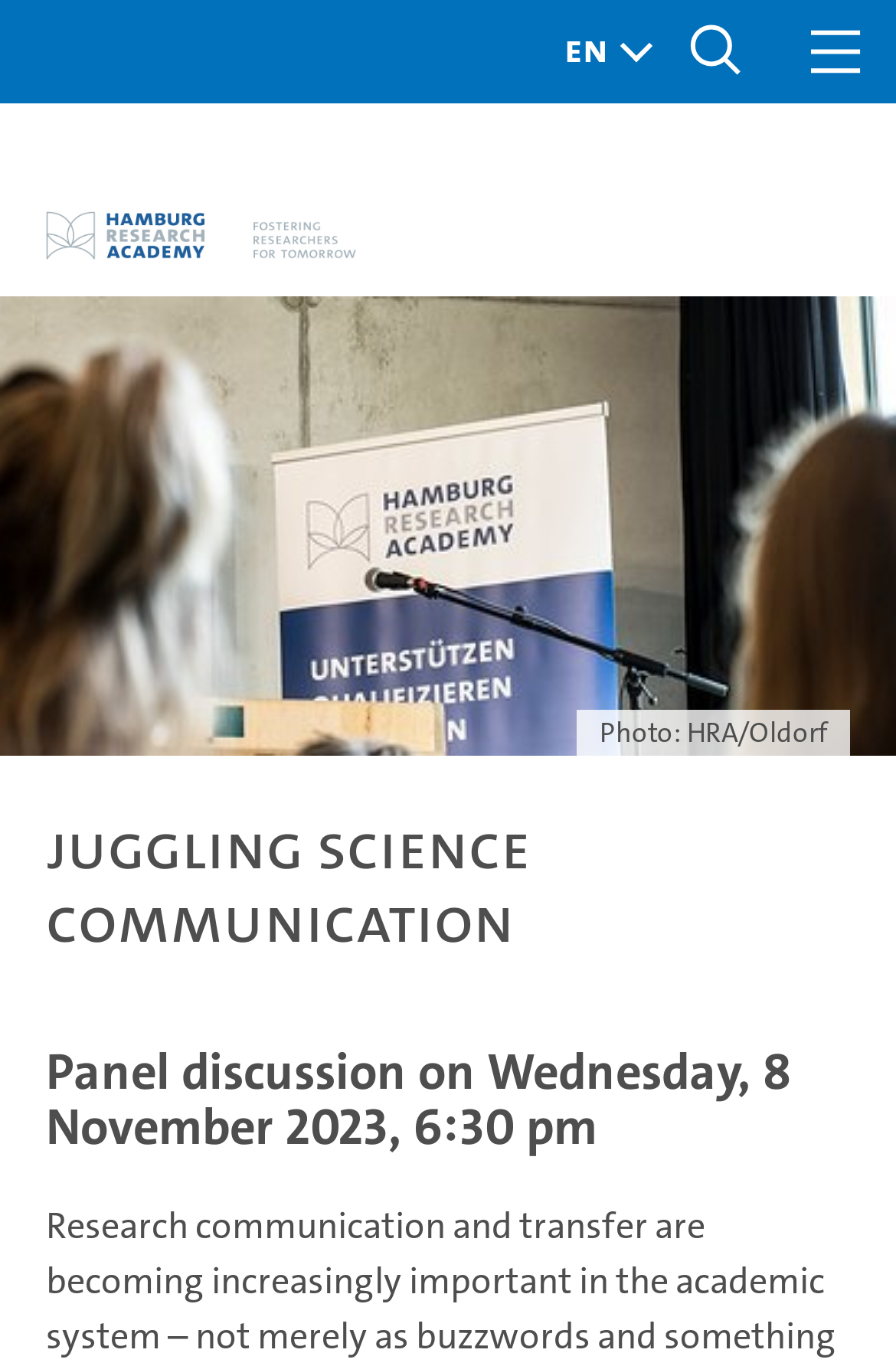Please provide a short answer using a single word or phrase for the question:
What is the topic of the panel discussion?

Juggling Science Communication